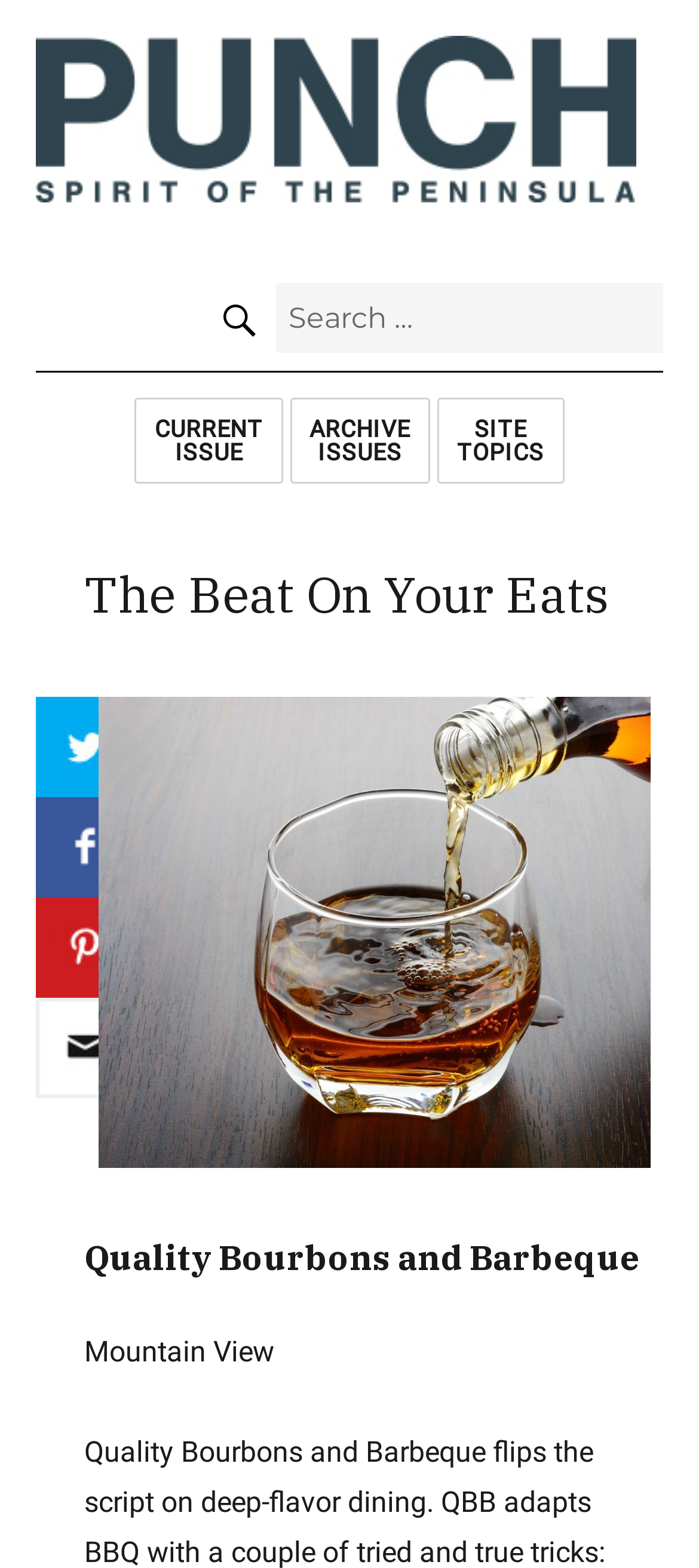Find the bounding box coordinates for the UI element that matches this description: "SiteTopics".

[0.625, 0.254, 0.807, 0.308]